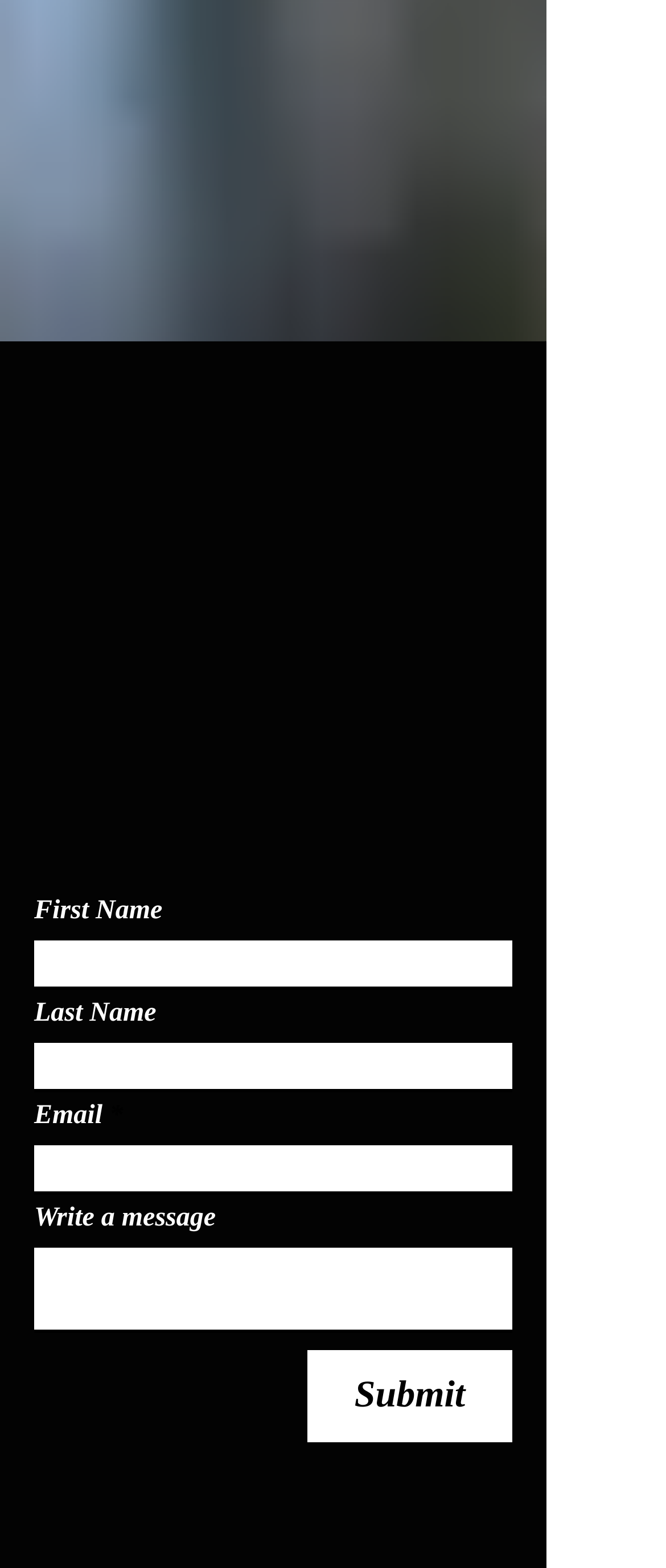Determine the bounding box coordinates for the area you should click to complete the following instruction: "Call (775) 671-1776".

[0.131, 0.431, 0.359, 0.448]